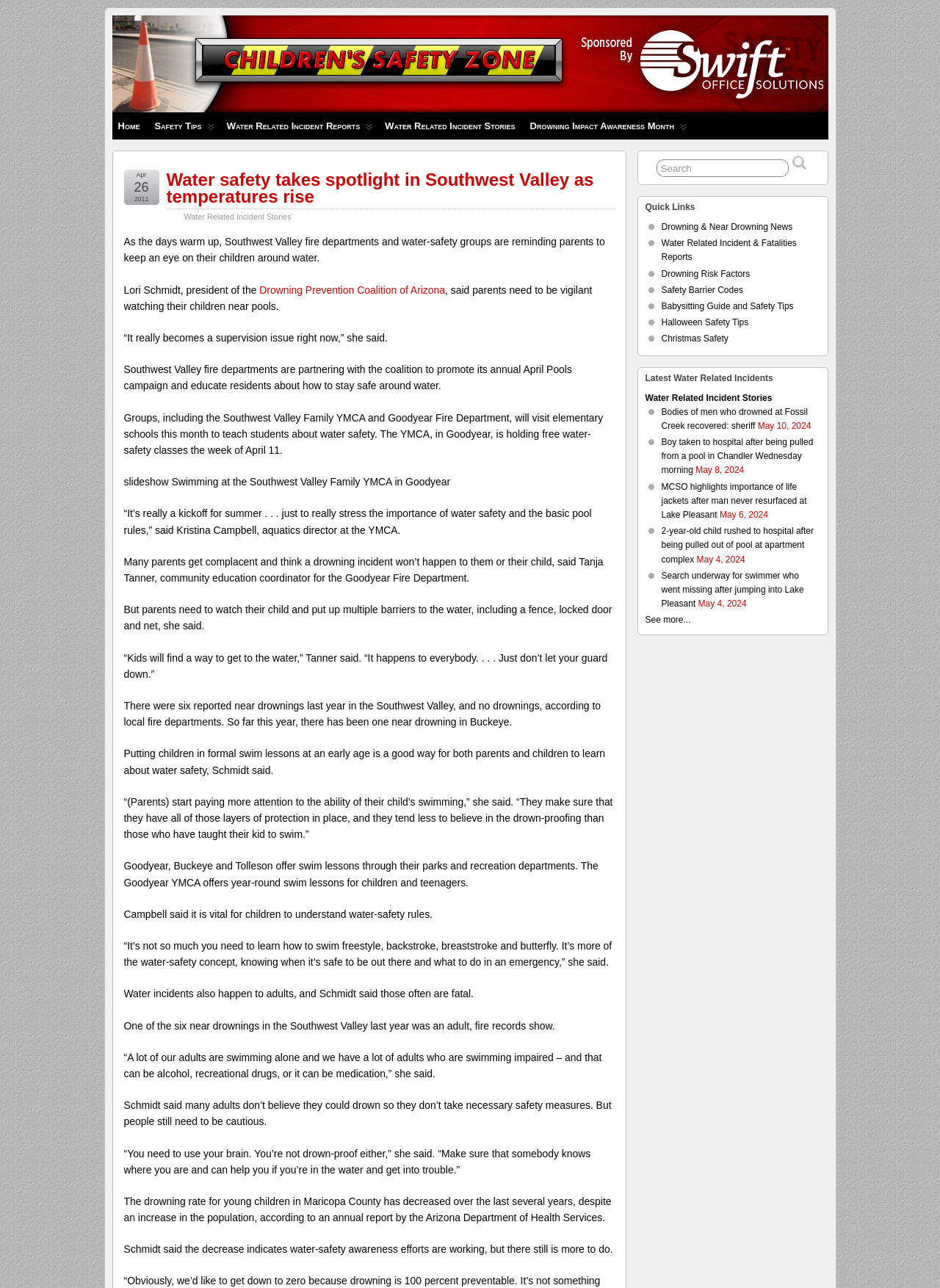What is the purpose of the annual April Pools campaign?
Using the visual information, reply with a single word or short phrase.

To promote water safety